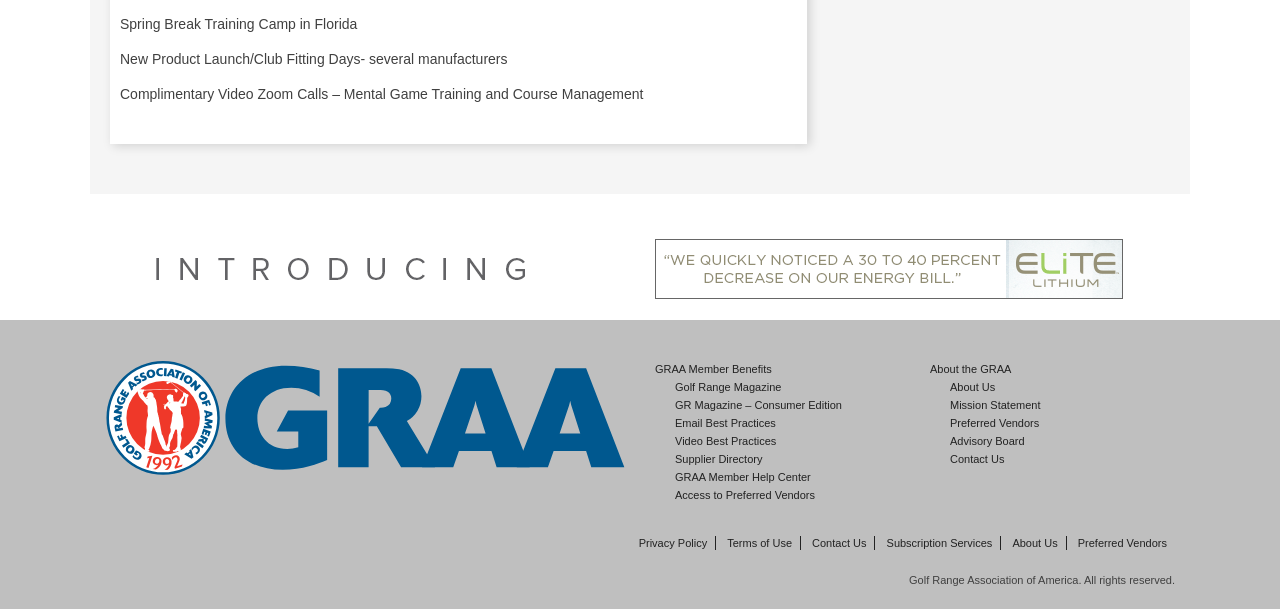Show me the bounding box coordinates of the clickable region to achieve the task as per the instruction: "View the Golf Range Magazine".

[0.527, 0.626, 0.61, 0.646]